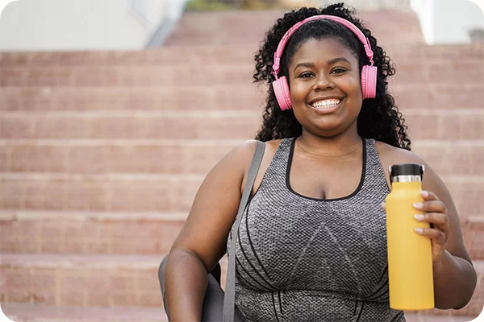Provide a comprehensive description of the image.

The image features a cheerful woman sitting on a set of outdoor stairs. She has a bright smile and is wearing stylish pink headphones that frame her curly hair. Dressed in a fitted gray sports top, she holds a yellow water bottle in her right hand, suggesting she is engaged in a fitness routine or preparing for a workout. The environment reflects a casual outdoor setting, possibly indicating a moment of relaxation between exercise sessions. This imagery conveys a message of health, positivity, and an active lifestyle, resonating with the themes of weight management and the journey of personal wellness.